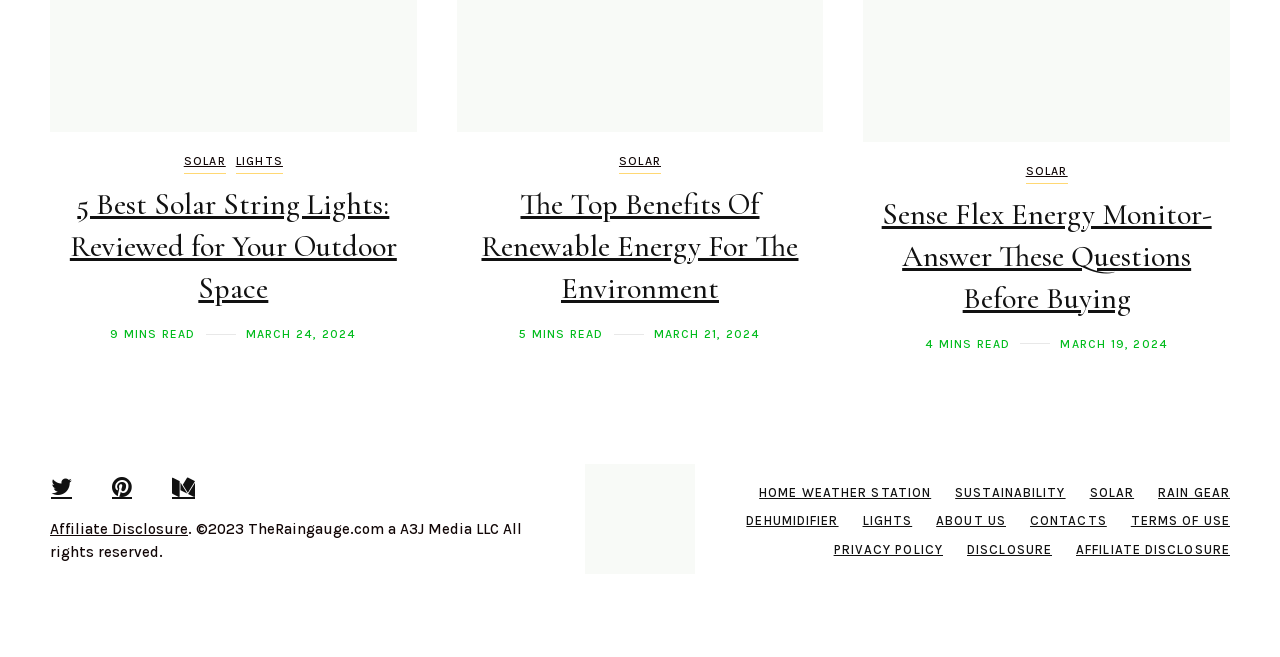Provide the bounding box coordinates for the specified HTML element described in this description: "Home Weather Station". The coordinates should be four float numbers ranging from 0 to 1, in the format [left, top, right, bottom].

[0.585, 0.738, 0.735, 0.76]